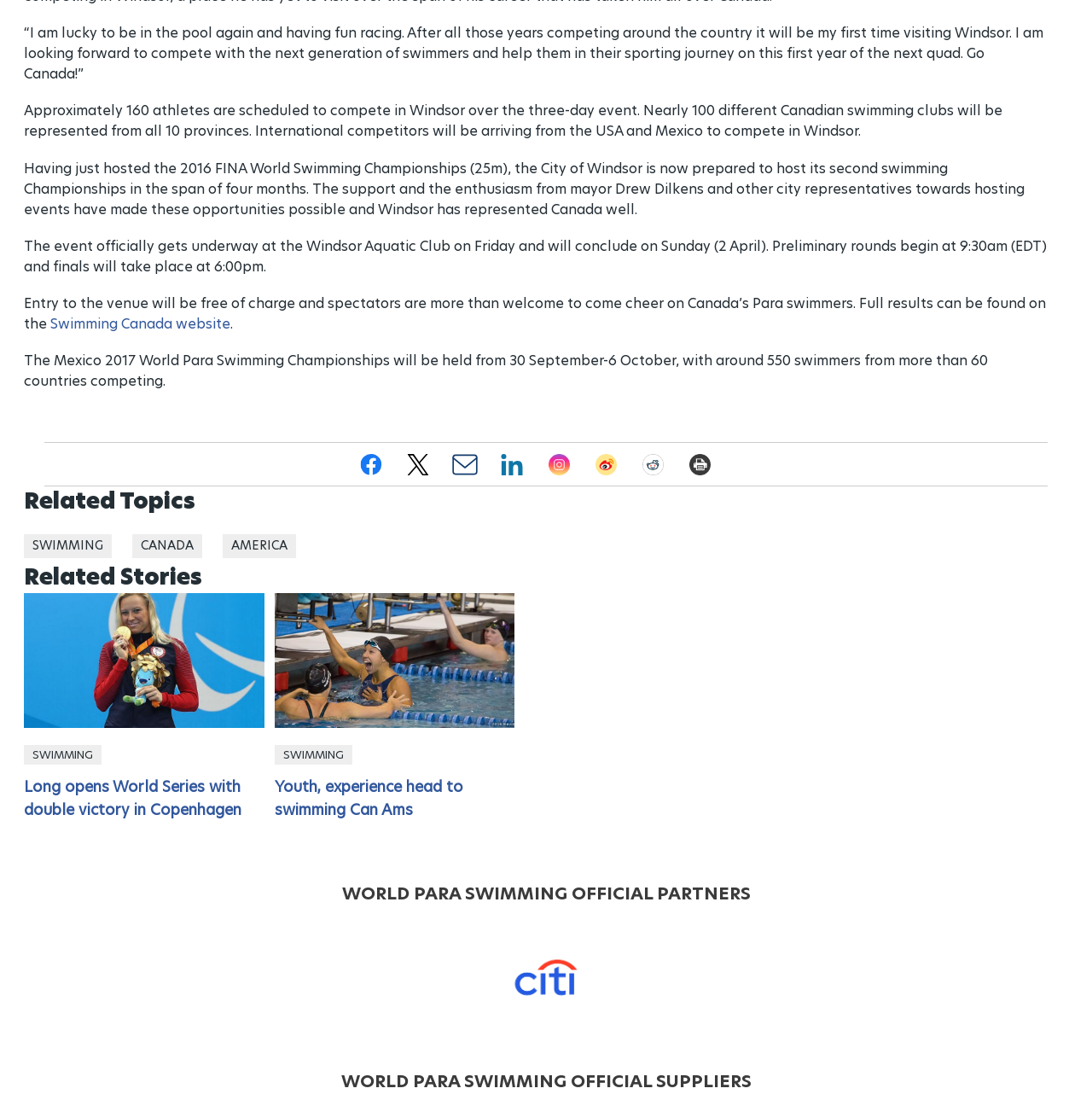Locate the bounding box coordinates of the clickable region necessary to complete the following instruction: "Visit the Swimming Canada website for full results". Provide the coordinates in the format of four float numbers between 0 and 1, i.e., [left, top, right, bottom].

[0.046, 0.286, 0.211, 0.303]